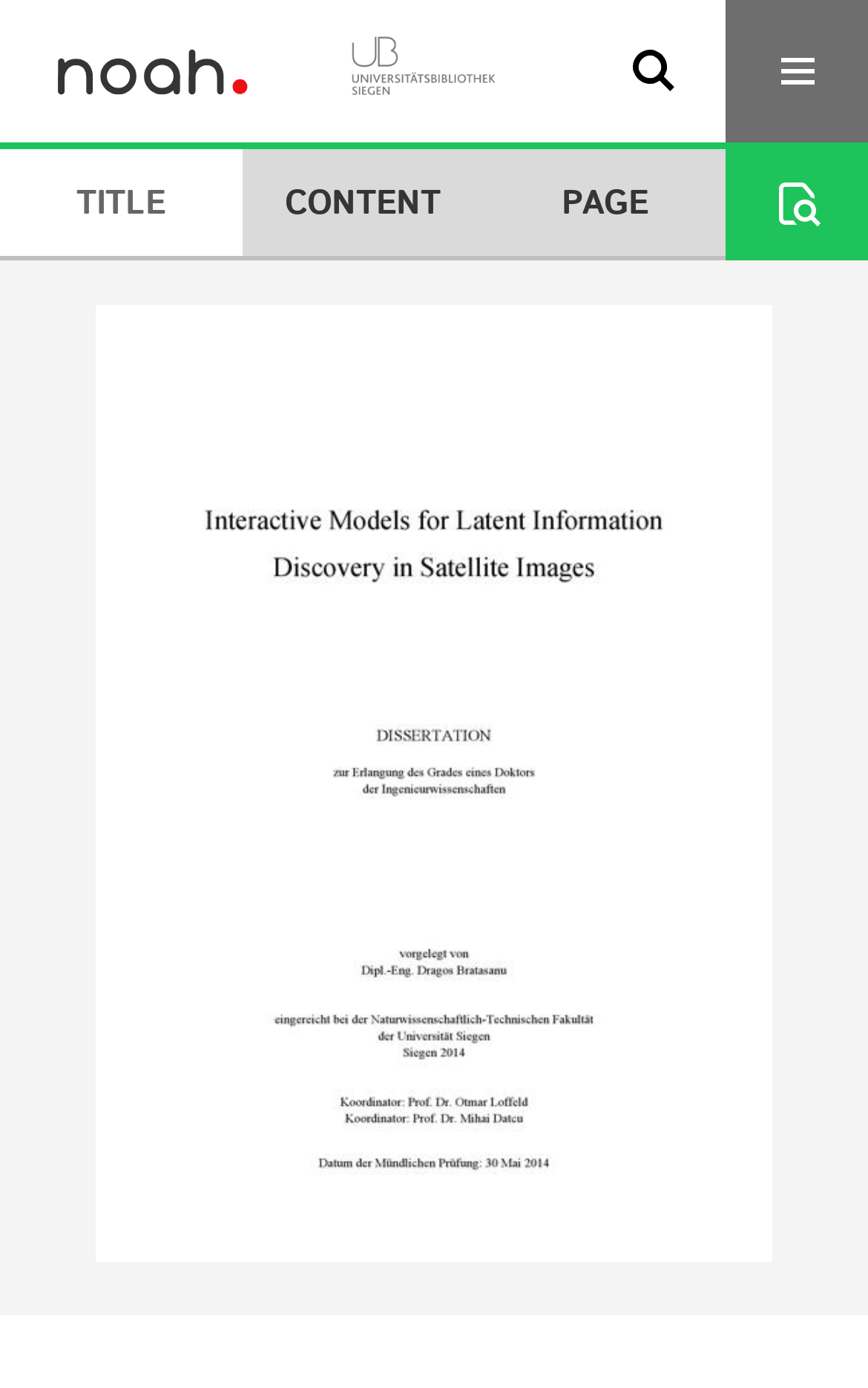Is there an image on the page?
From the image, provide a succinct answer in one word or a short phrase.

Yes